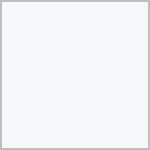What type of information does the image provide? Observe the screenshot and provide a one-word or short phrase answer.

Details about the film